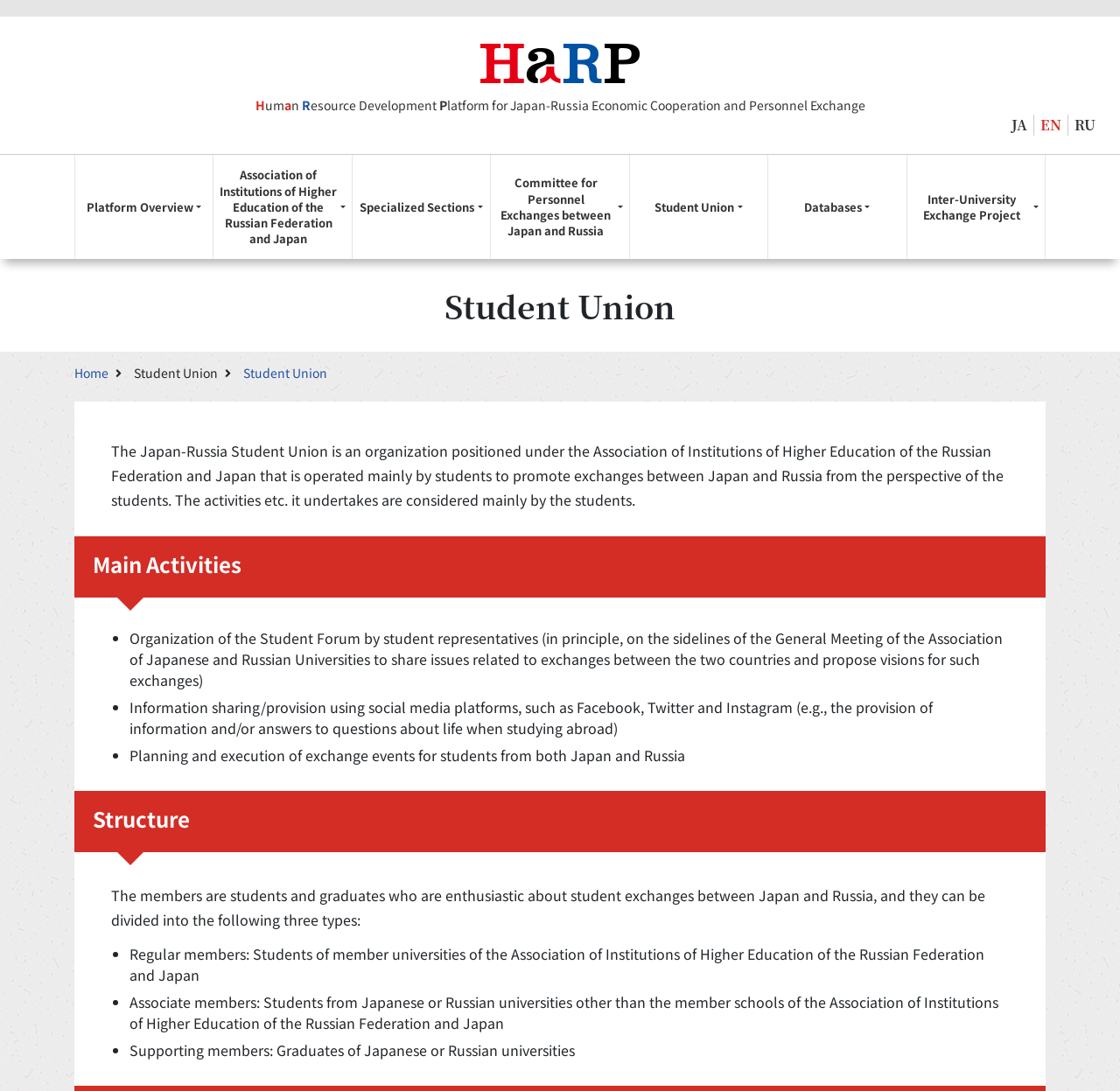What is the purpose of the Student Forum?
Answer the question with as much detail as you can, using the image as a reference.

The purpose of the Student Forum can be found in the section 'Main Activities' where it is stated that the Student Forum is organized by student representatives to 'share issues related to exchanges between the two countries and propose visions for such exchanges'.